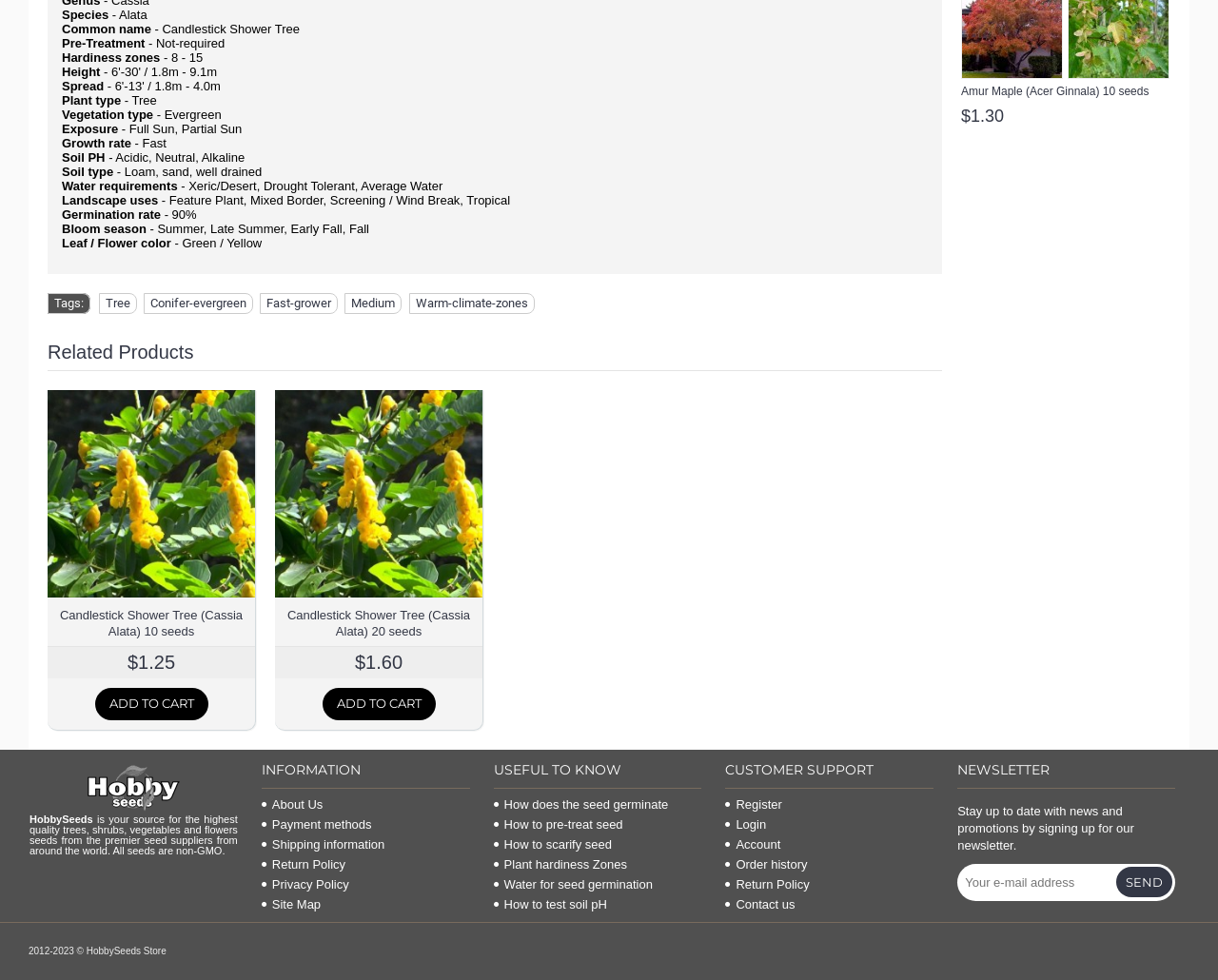Determine the bounding box coordinates of the clickable element to complete this instruction: "View the 'Candlestick Shower Tree (Cassia Alata) 10 seeds' product". Provide the coordinates in the format of four float numbers between 0 and 1, [left, top, right, bottom].

[0.039, 0.398, 0.209, 0.61]